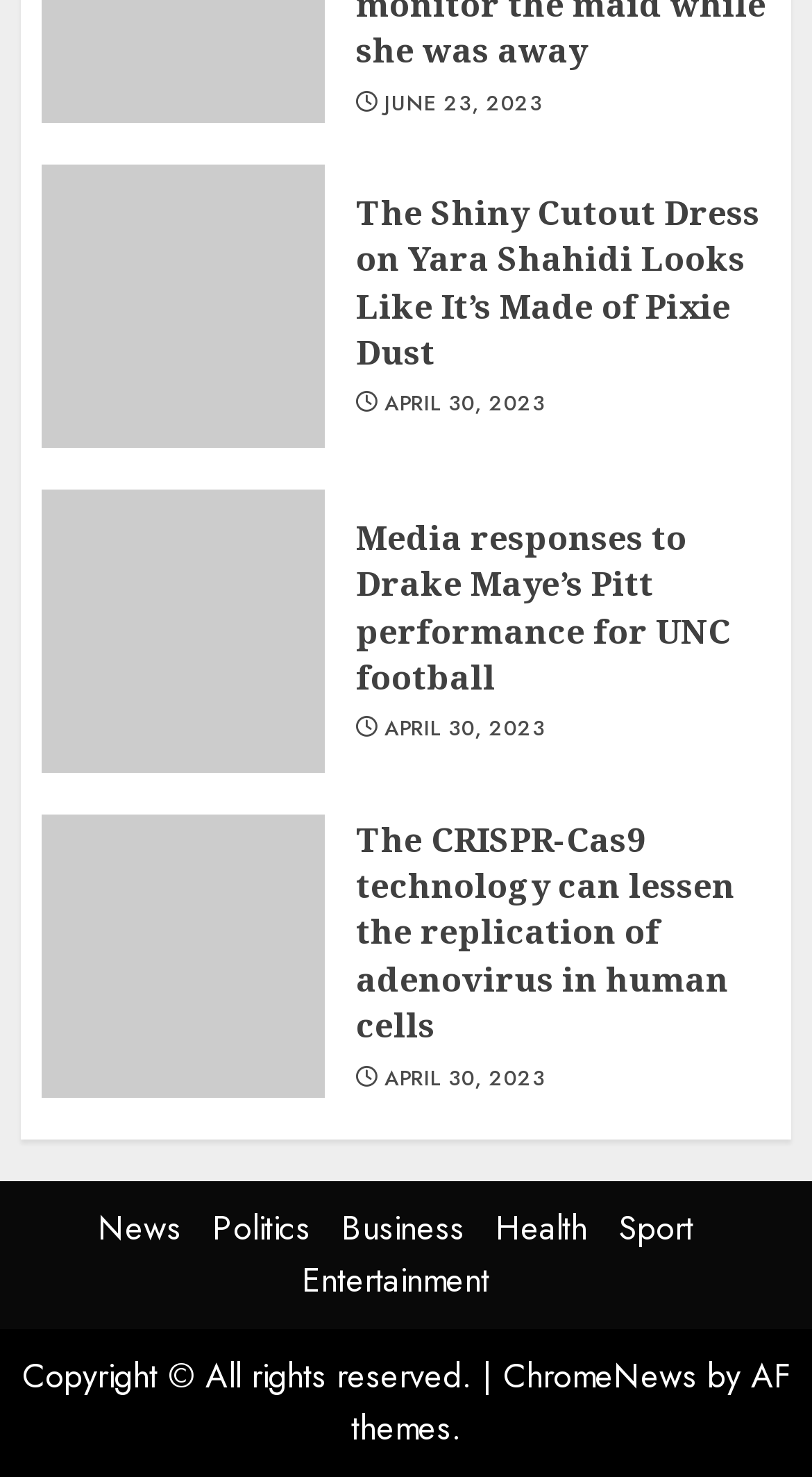Locate the bounding box of the UI element with the following description: "April 30, 2023".

[0.473, 0.484, 0.671, 0.504]